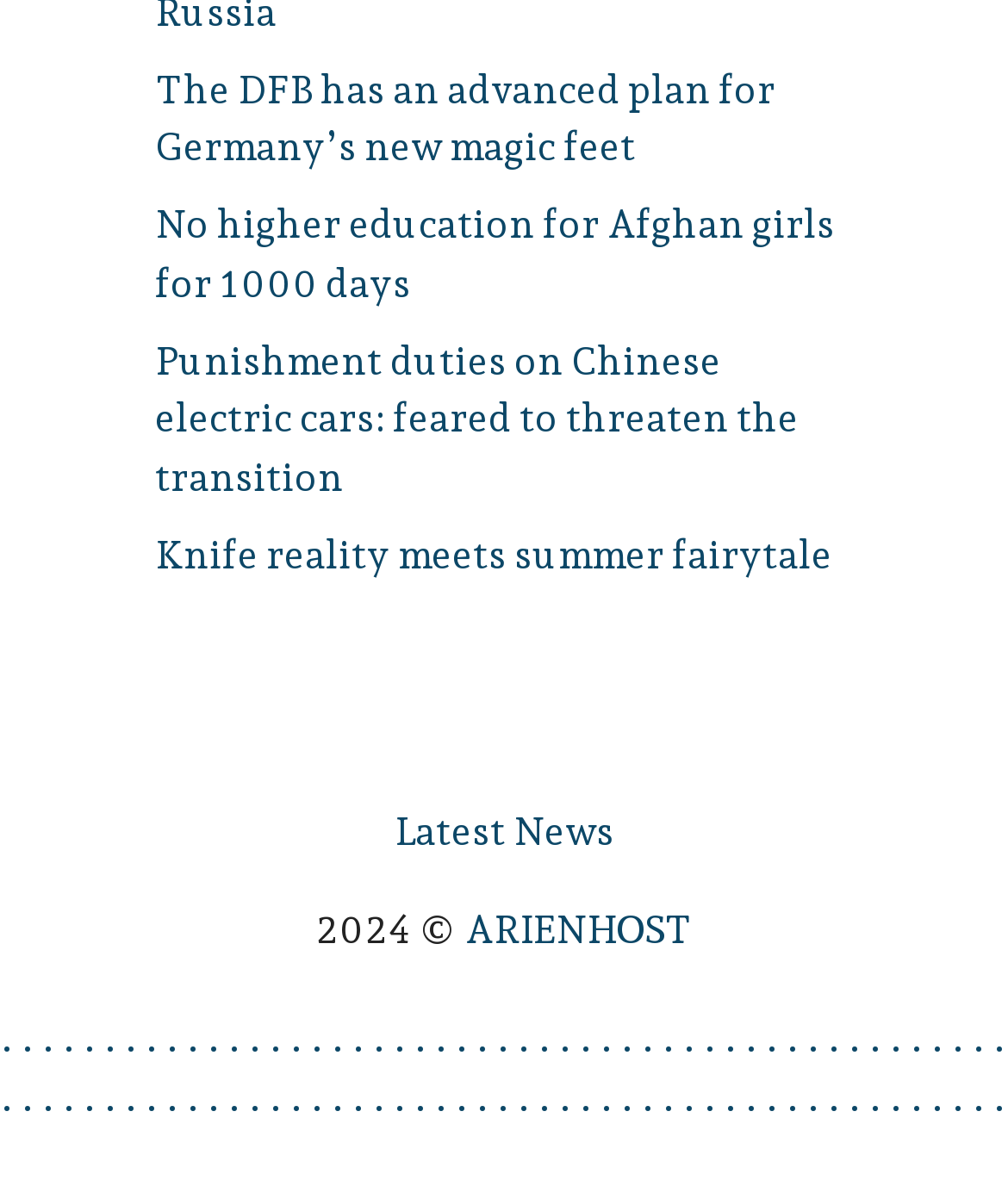How many links are there in the webpage?
Please respond to the question thoroughly and include all relevant details.

There are numerous links on the webpage, including the links with text 'The DFB has an advanced plan for Germany’s new magic feet', 'No higher education for Afghan girls for 1000 days', and many others. The exact number of links is not specified, but it is clear that there are many.